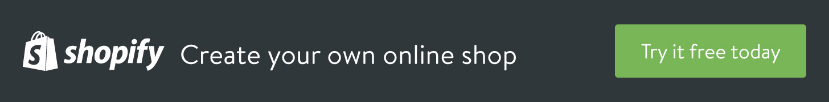Utilize the details in the image to give a detailed response to the question: What is the action encouraged by the button?

The button is described as inviting viewers to 'Try it free today', which implies that the action encouraged by the button is to try Shopify's service for free.